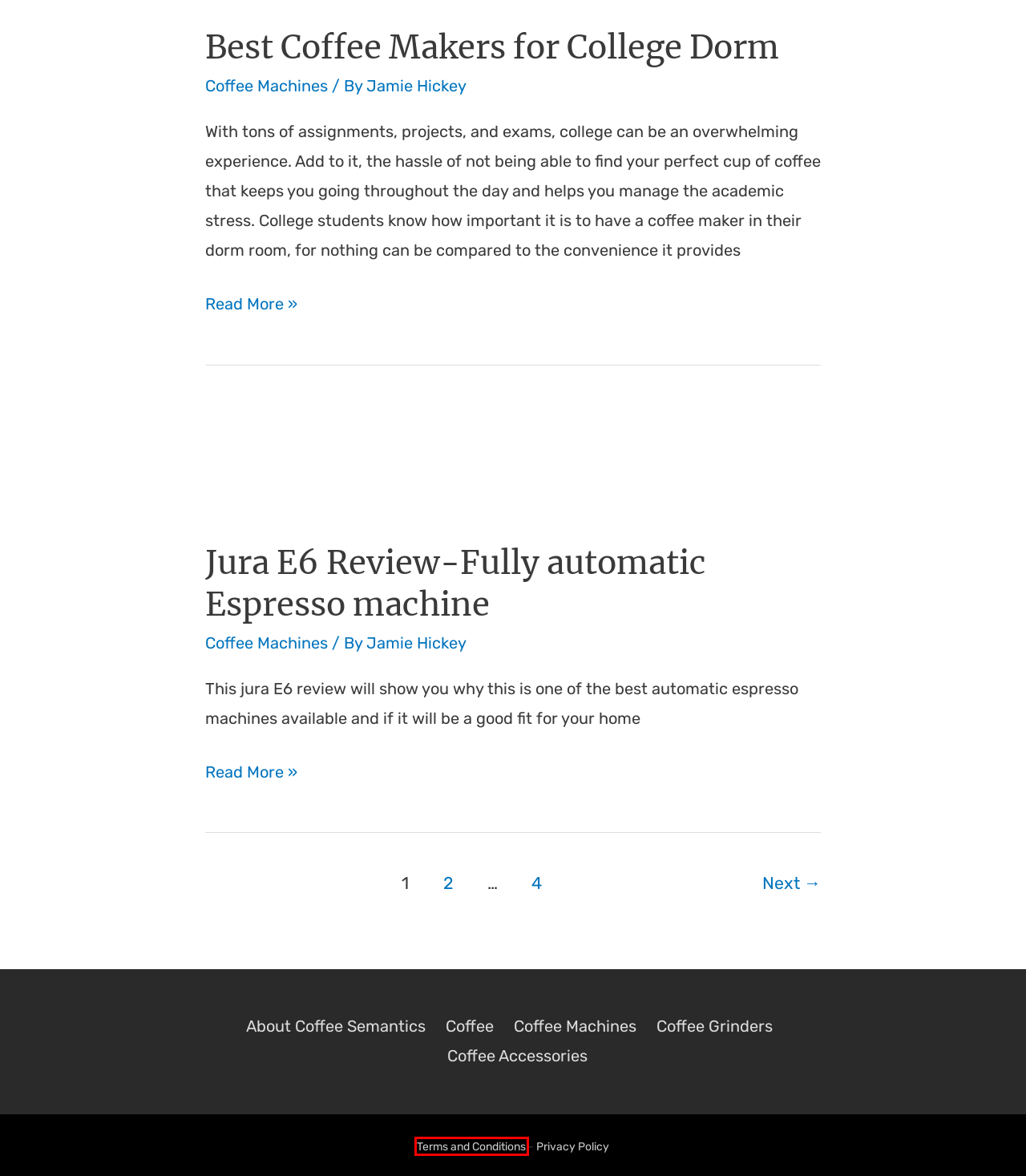Inspect the screenshot of a webpage with a red rectangle bounding box. Identify the webpage description that best corresponds to the new webpage after clicking the element inside the bounding box. Here are the candidates:
A. Home - Coffee Semantics
B. Terms and Conditions - Coffee Semantics
C. Privacy Policy - Coffee Semantics
D. About Coffee Semantics - Coffee Semantics
E. Jura E6 Review-Fully automatic Espresso machine - 2024 Coffee Semantics
F. Expert Tips for Choosing the Right Moka Pot - Coffee Semantics
G. Best Coffee Makers for College Dorm - Coffee Semantics
H. Best Coffee Maker With Grinder - Coffee Semantics June 10, 2024

B